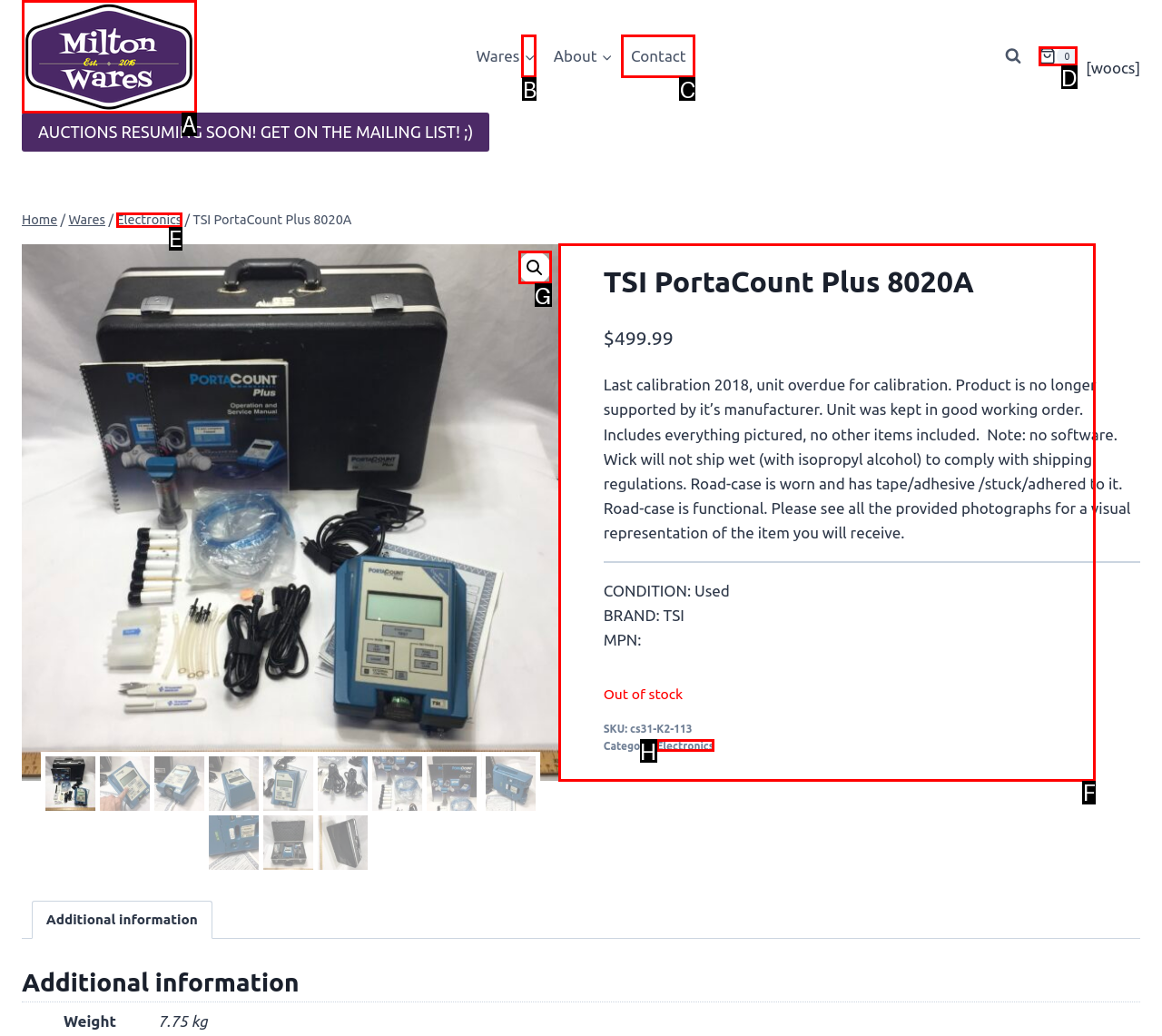From the choices provided, which HTML element best fits the description: alt="Milton Wares"? Answer with the appropriate letter.

A